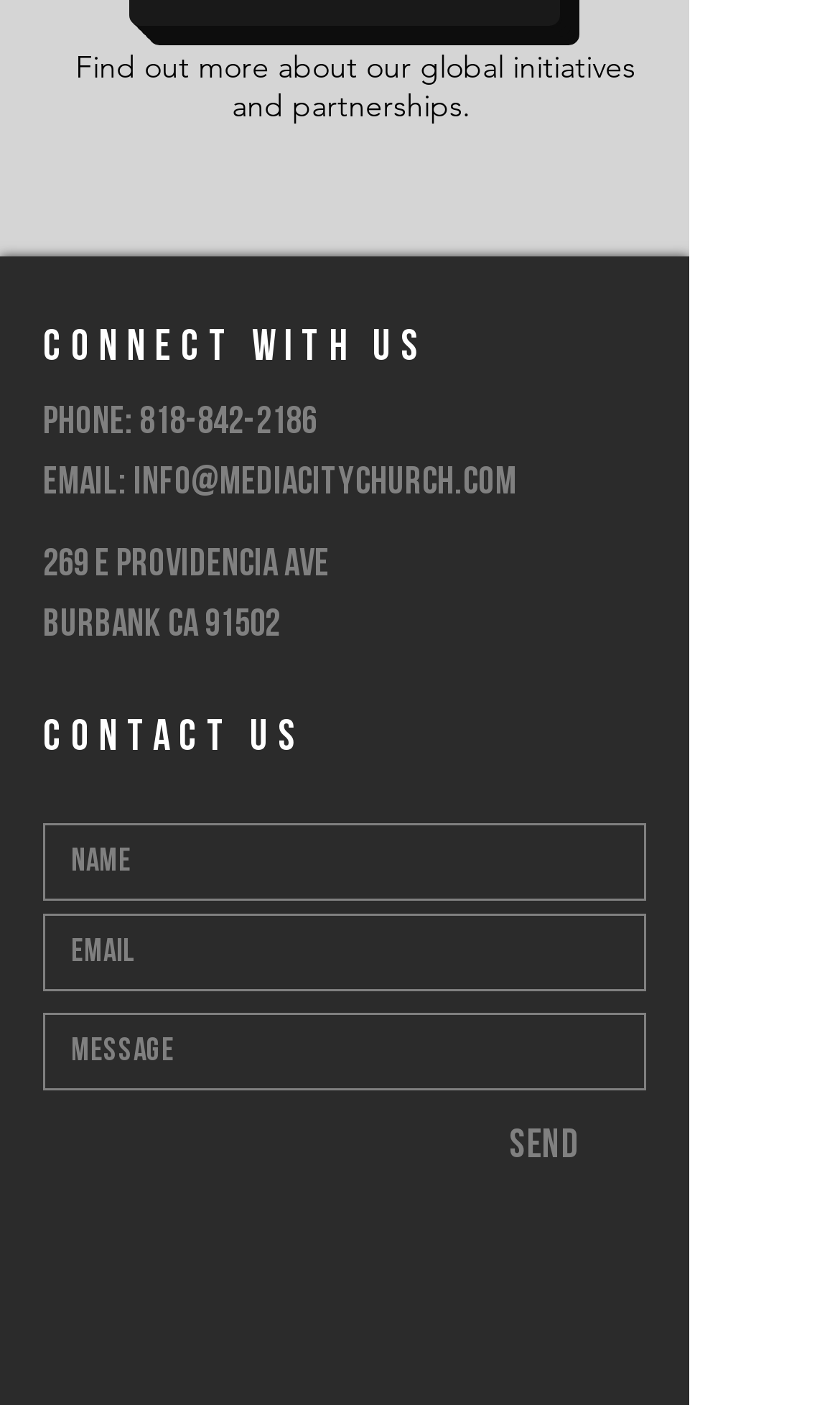Please analyze the image and give a detailed answer to the question:
What is the phone number to contact the church?

The phone number can be found in the 'CONNECT WITH US' section, where it is listed as 'Phone: 818-842-2186'.